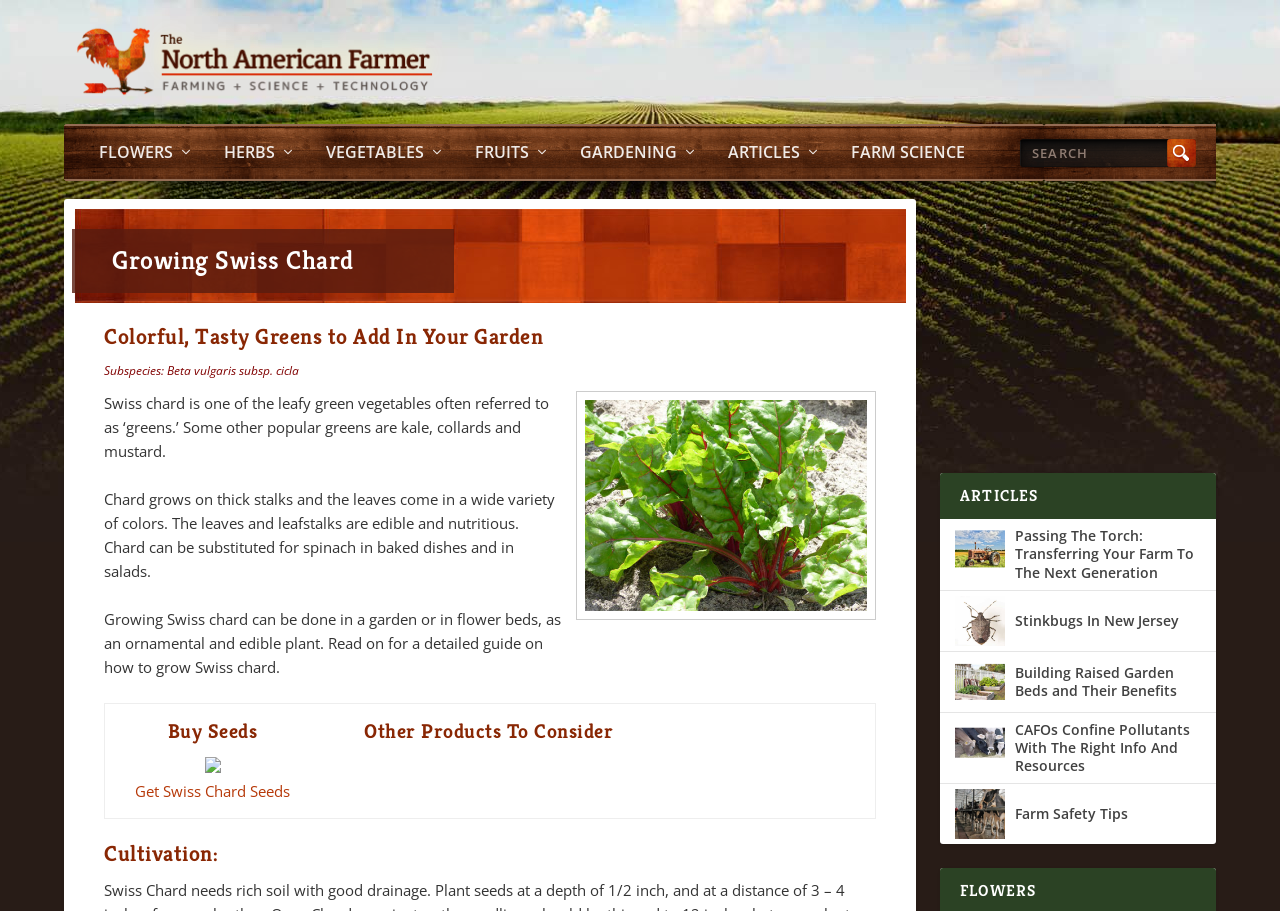Refer to the image and provide an in-depth answer to the question: 
What type of plant is Swiss chard?

Based on the webpage content, Swiss chard is referred to as a 'leafy green vegetable' and is mentioned alongside other greens like kale, collards, and mustard.